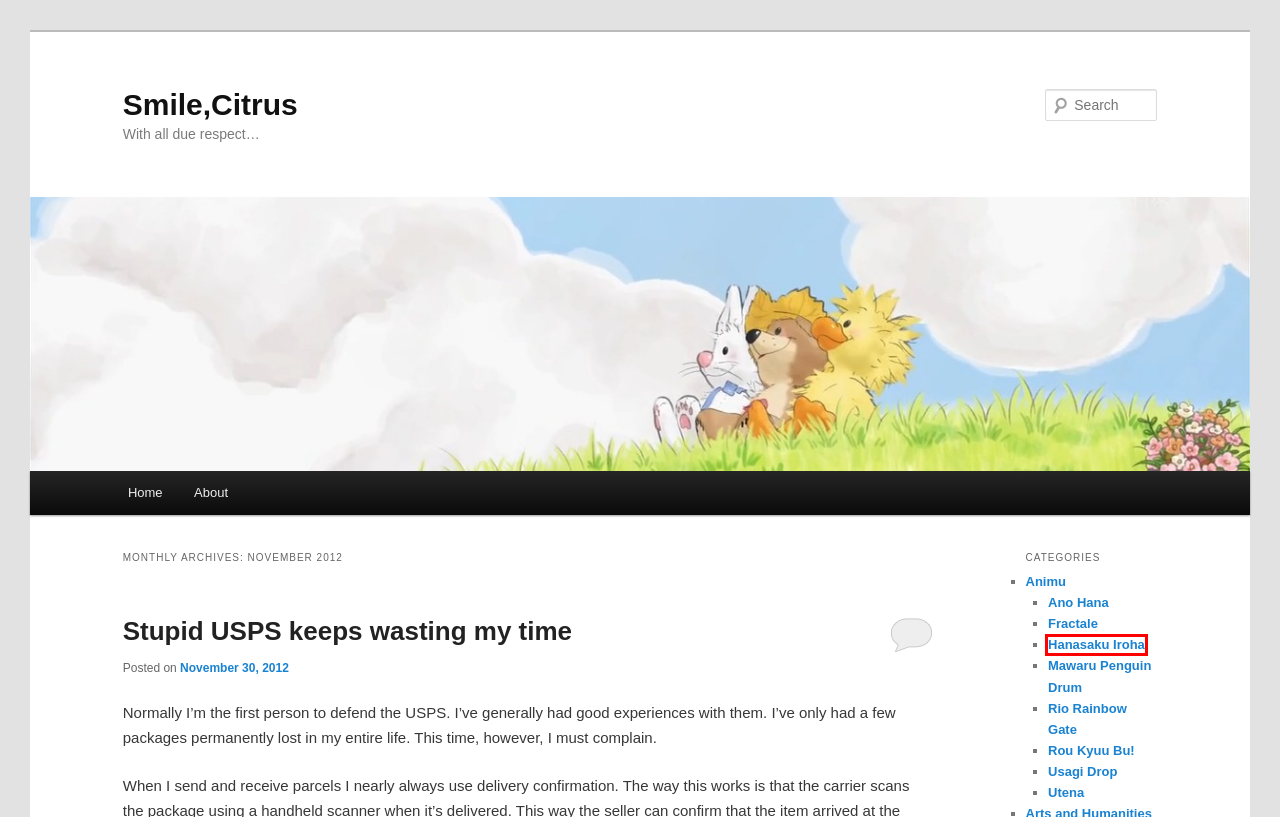Examine the screenshot of a webpage with a red bounding box around a UI element. Your task is to identify the webpage description that best corresponds to the new webpage after clicking the specified element. The given options are:
A. About | Smile,Citrus
B. Stupid USPS keeps wasting my time | Smile,Citrus
C. Fractale | Smile,Citrus
D. Usagi Drop | Smile,Citrus
E. Mawaru Penguin Drum | Smile,Citrus
F. Hanasaku Iroha | Smile,Citrus
G. Animu | Smile,Citrus
H. Utena | Smile,Citrus

F